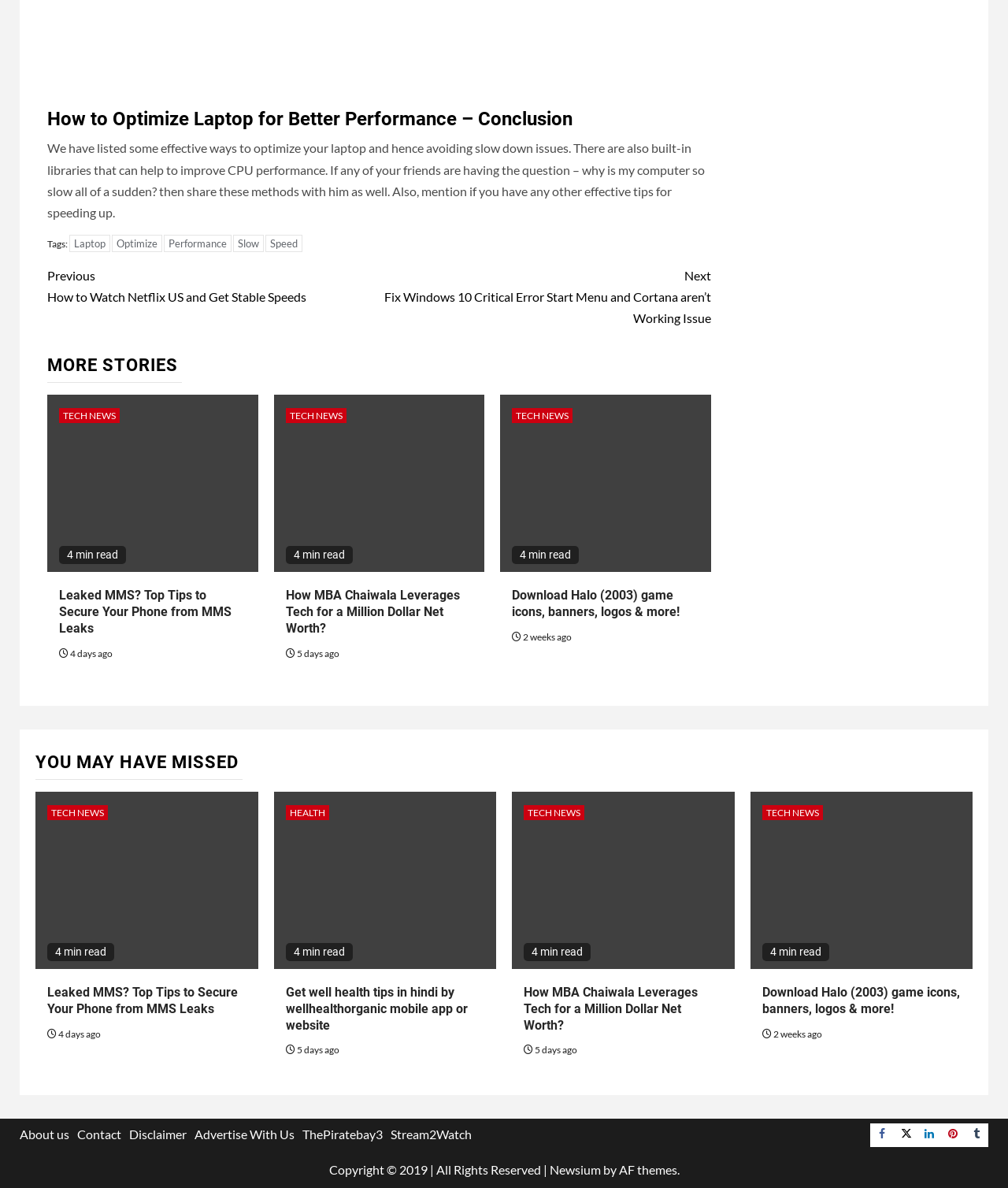Please identify the bounding box coordinates of the element on the webpage that should be clicked to follow this instruction: "Read more about 'Leaked MMS? Top Tips to Secure Your Phone from MMS Leaks'". The bounding box coordinates should be given as four float numbers between 0 and 1, formatted as [left, top, right, bottom].

[0.059, 0.495, 0.244, 0.536]